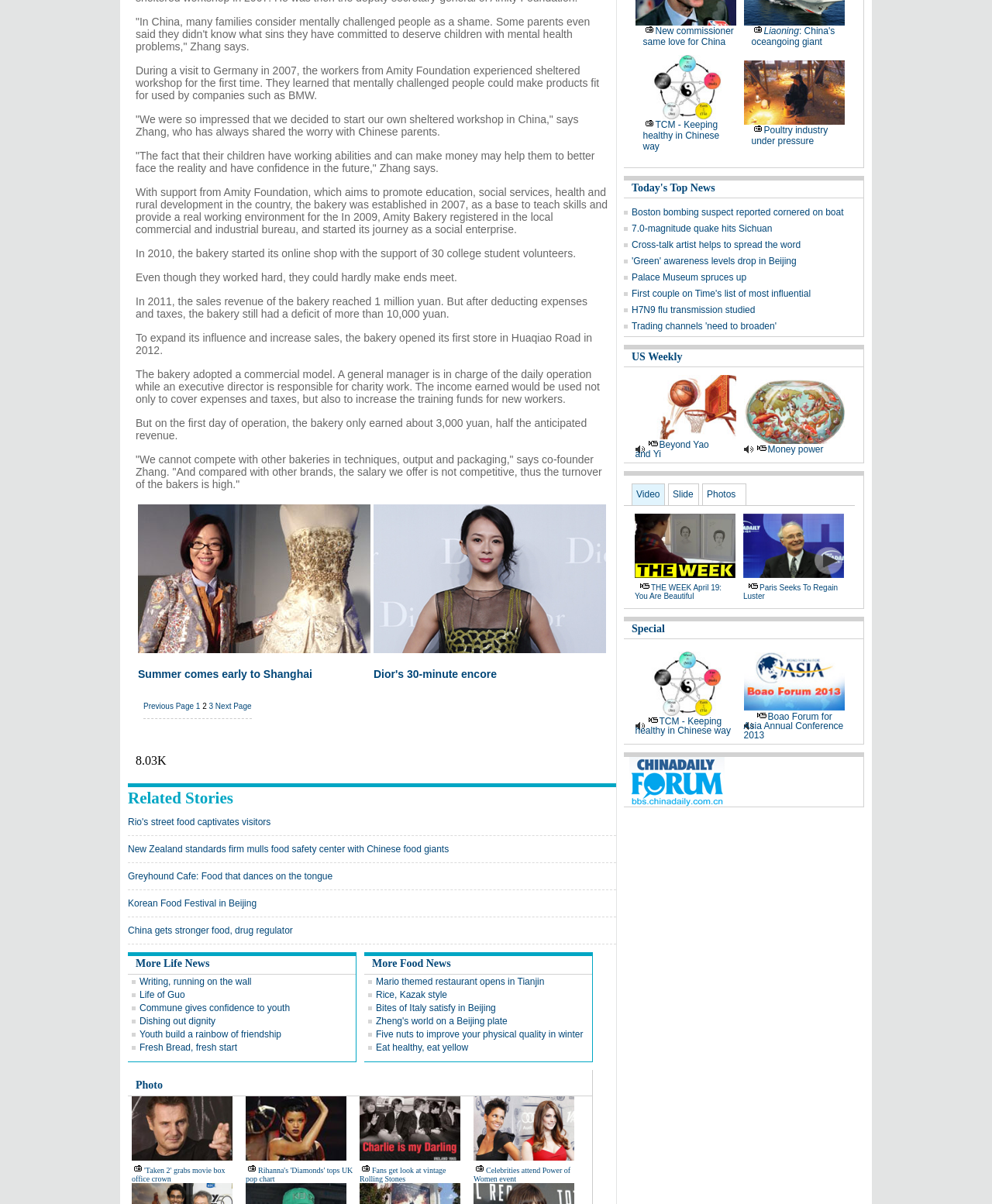How many links are there in the 'Related Stories' section?
Please provide a detailed answer to the question.

There are 5 links in the 'Related Stories' section, which can be found at the bottom of the webpage. These links are related to food and lifestyle news, and are categorized under the 'Related Stories' section.